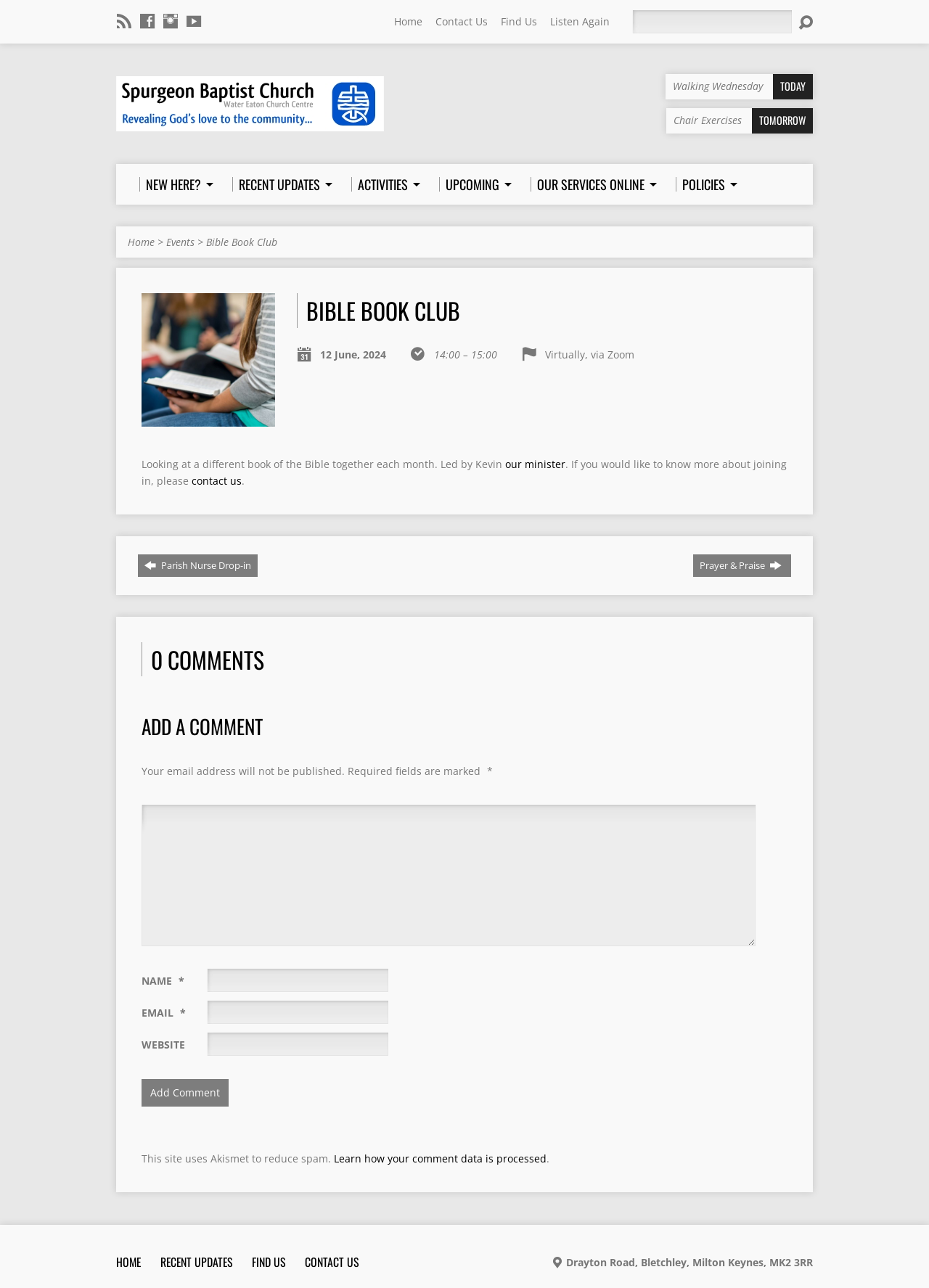What is the format of the Bible Book Club meeting?
Answer the question with a detailed explanation, including all necessary information.

The format of the Bible Book Club meeting can be found in the StaticText element which says 'Virtually, via Zoom', indicating that the meeting is held online using the Zoom platform.